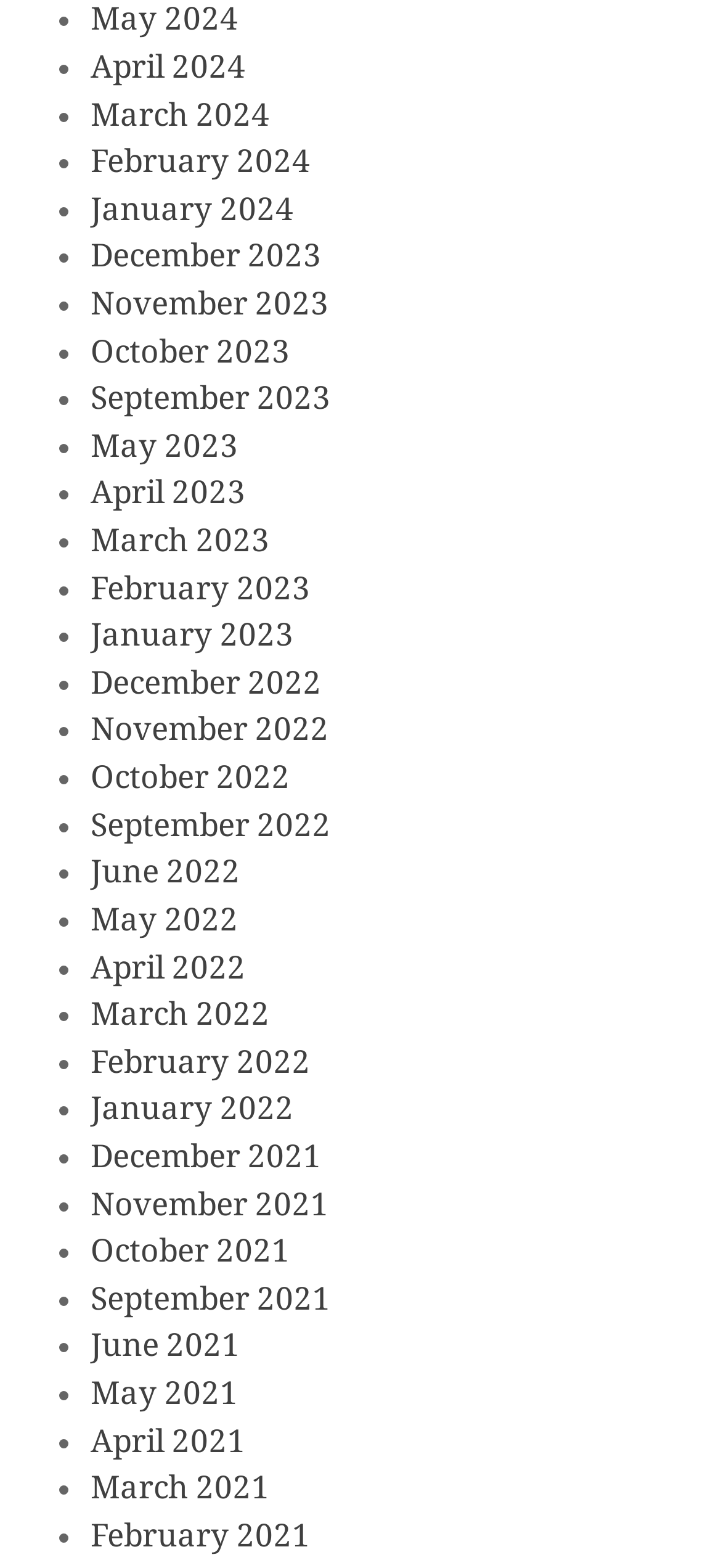What is the most recent month listed?
Look at the screenshot and provide an in-depth answer.

By examining the list of links, I can see that the most recent month listed is May 2024, which is the first link in the list.